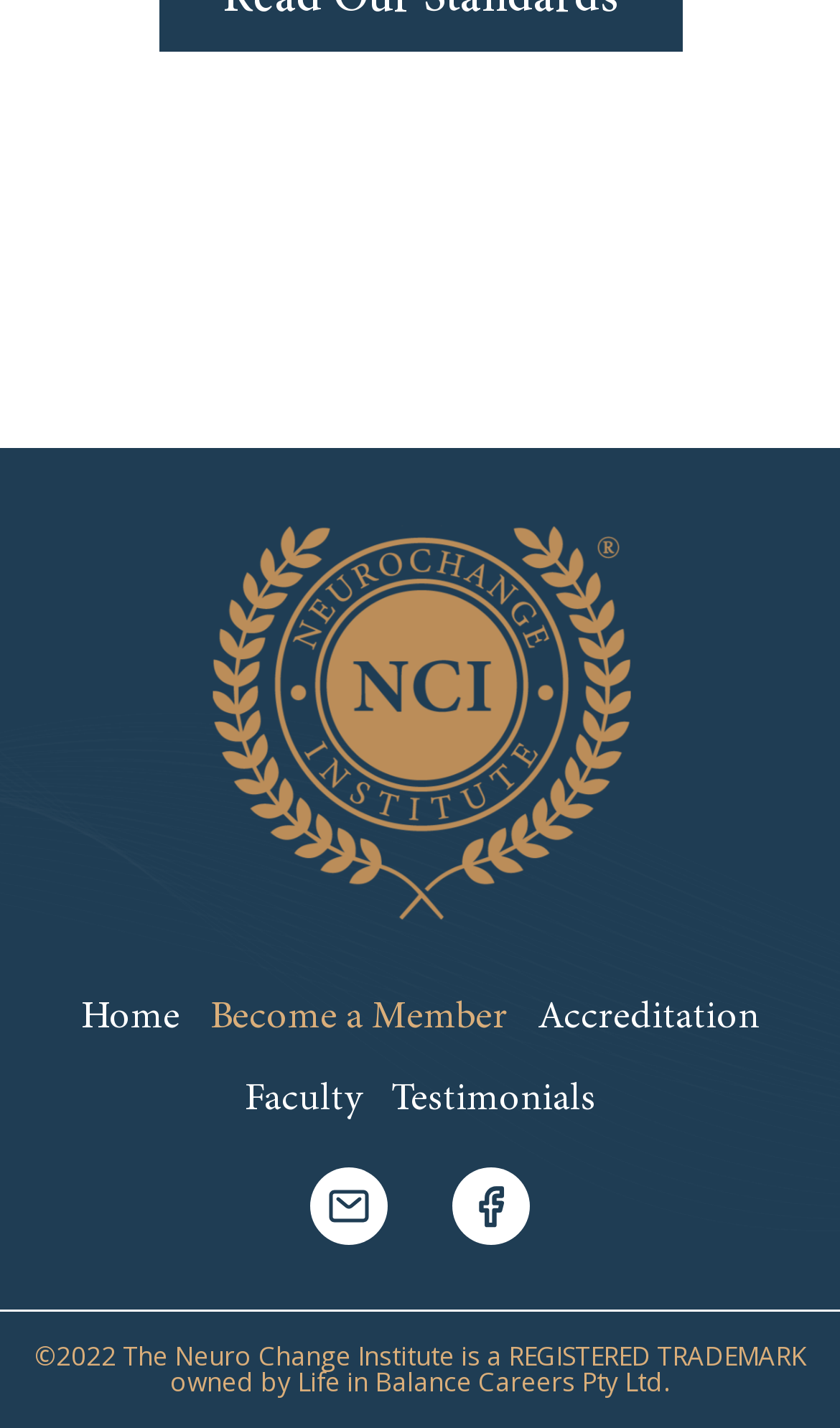What is the copyright year of the website?
Ensure your answer is thorough and detailed.

I found a StaticText element at the bottom of the page with the text '©2022 The Neuro Change Institute is a REGISTERED TRADEMARK owned by Life in Balance Careers Pty Ltd.', which indicates the copyright year of the website.